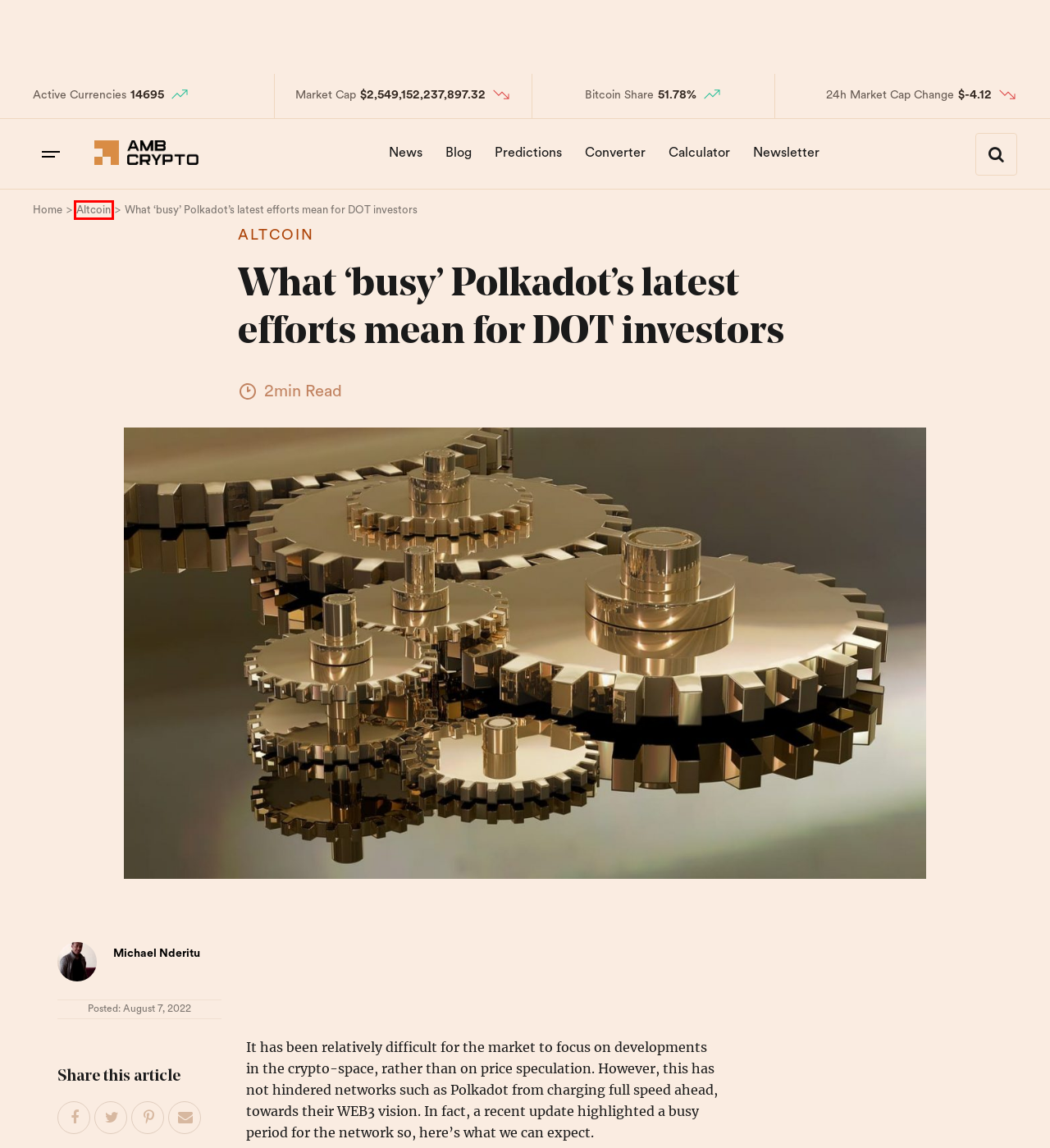You are provided with a screenshot of a webpage where a red rectangle bounding box surrounds an element. Choose the description that best matches the new webpage after clicking the element in the red bounding box. Here are the choices:
A. Press Release - AMBCrypto
B. Benjamin Njiri, Author at AMBCrypto
C. Cryptocurrency Calculators and Tools | AMBCrypto
D. Sponsored - AMBCrypto
E. Ethereum (ETH) News - AMBCrypto
F. Altcoin News - AMBCrypto
G. Michael Nderitu, Author at AMBCrypto
H. Privacy Policy - AMBCrypto

F